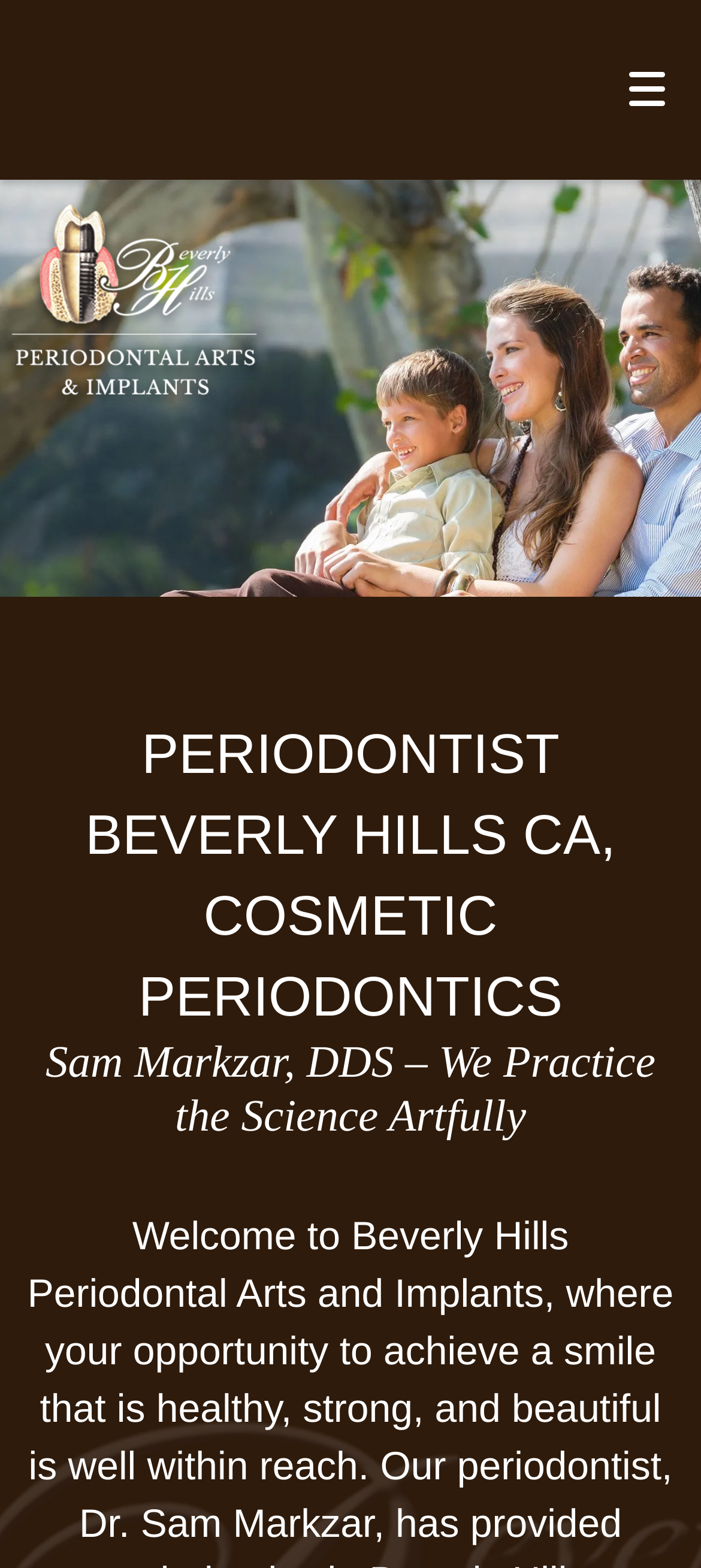Provide the bounding box coordinates for the area that should be clicked to complete the instruction: "Leave a review".

[0.056, 0.65, 0.209, 0.73]